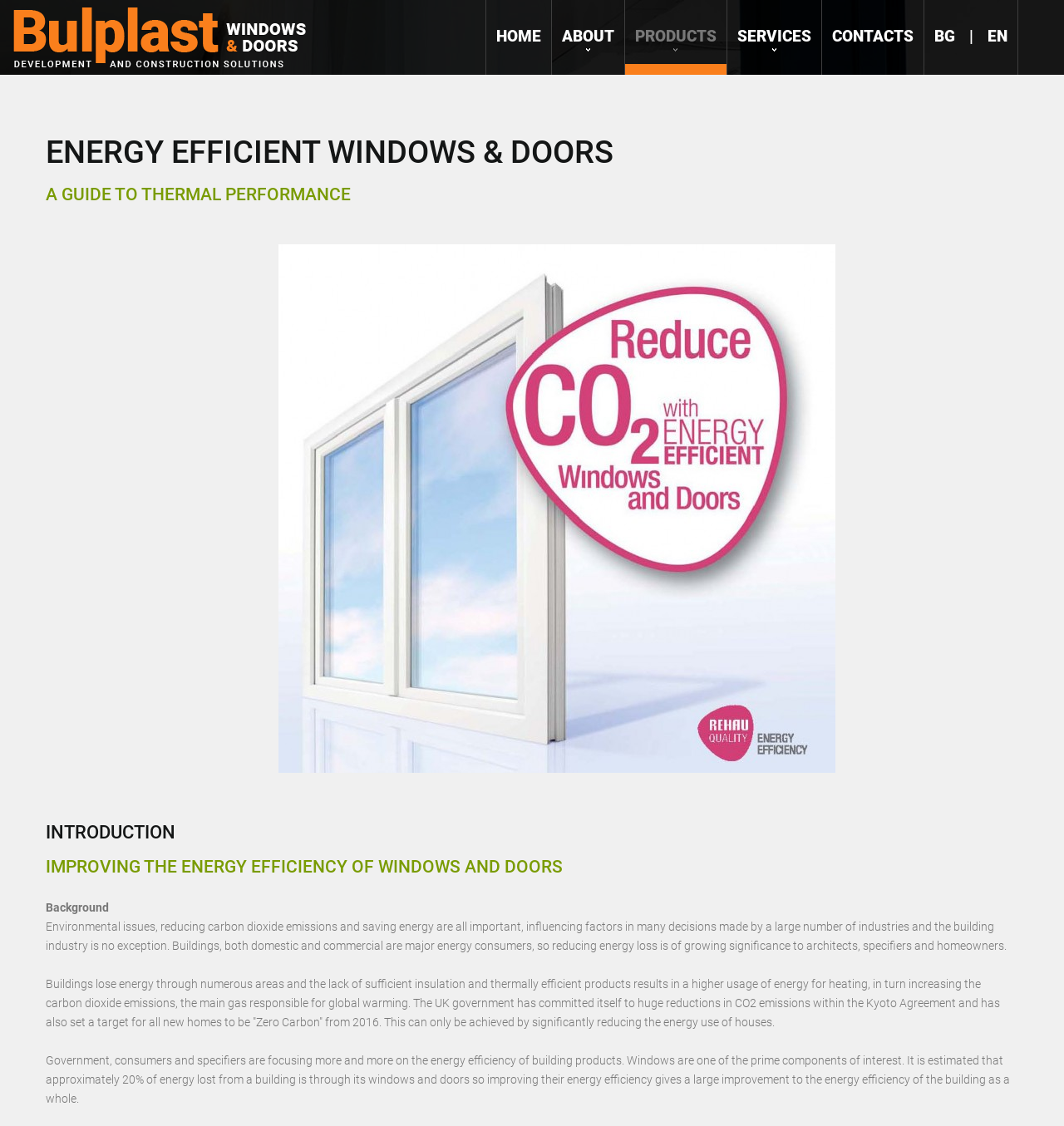Please find the bounding box for the UI element described by: "Products".

[0.588, 0.0, 0.683, 0.066]